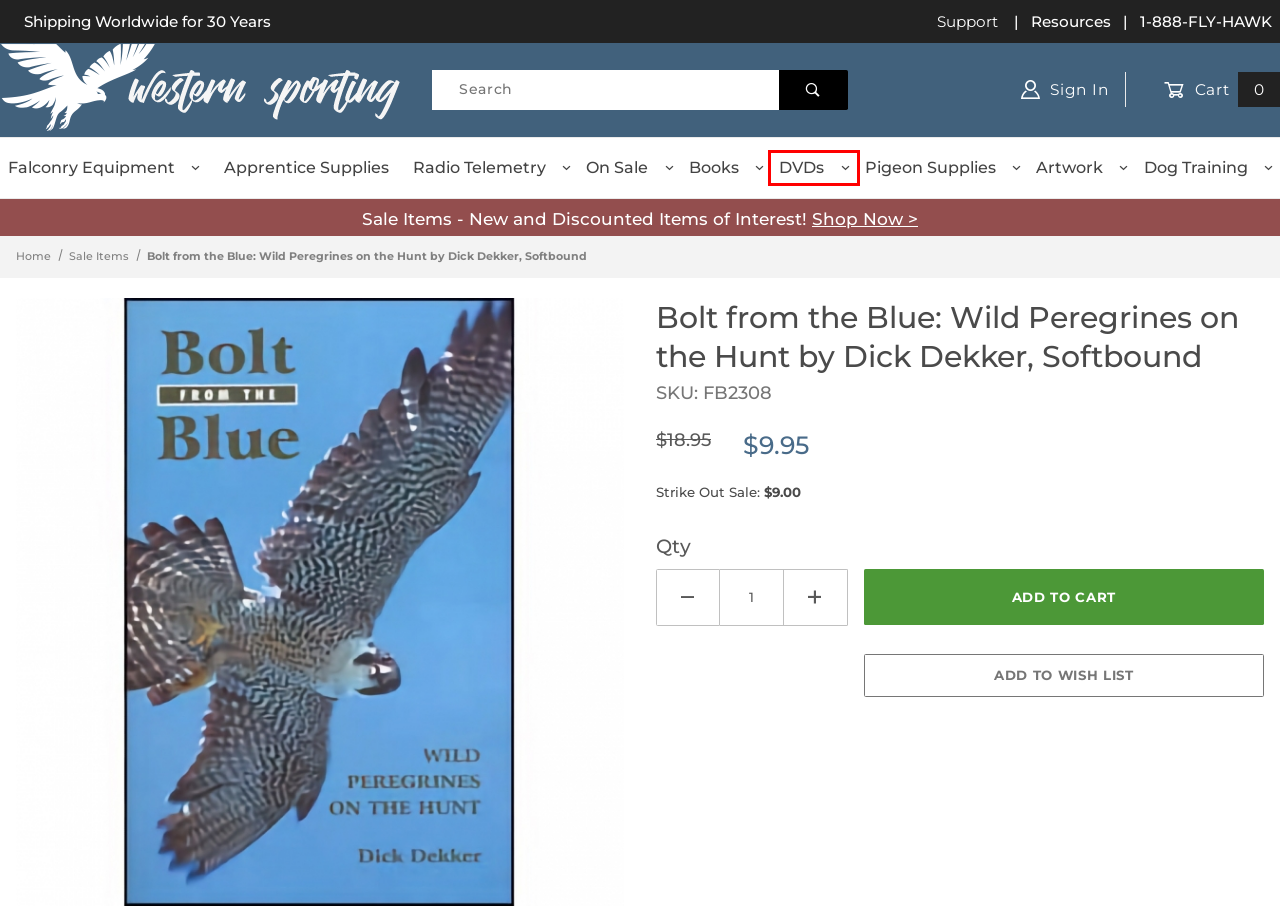A screenshot of a webpage is given, featuring a red bounding box around a UI element. Please choose the webpage description that best aligns with the new webpage after clicking the element in the bounding box. These are the descriptions:
A. Western Sporting Falconry -: Dog Training
B. Western Sporting Falconry -: Contact Us
C. Western Sporting Falconry -: DVDs & Videos
D. Western Sporting Falconry -: Apprentice Supplies
E. Western Sporting Falconry -: Sale Items
F. Western Sporting Falconry -: Falconry Equipment
G. Western Sporting Falconry -
H. Western Sporting Falconry -: Artwork

C